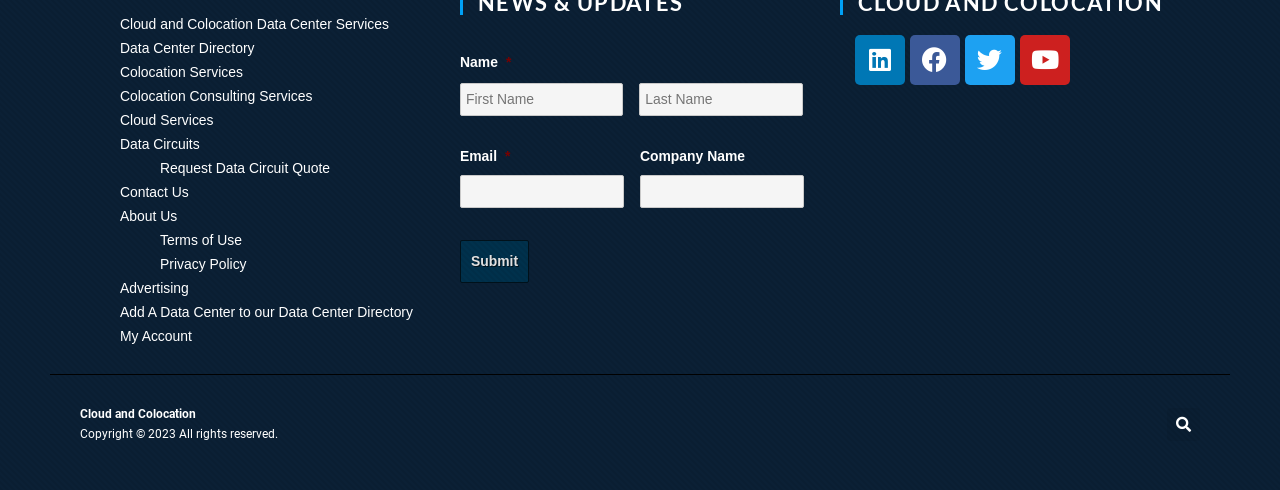Please identify the bounding box coordinates of the region to click in order to complete the task: "Log in to my account". The coordinates must be four float numbers between 0 and 1, specified as [left, top, right, bottom].

[0.094, 0.67, 0.15, 0.702]